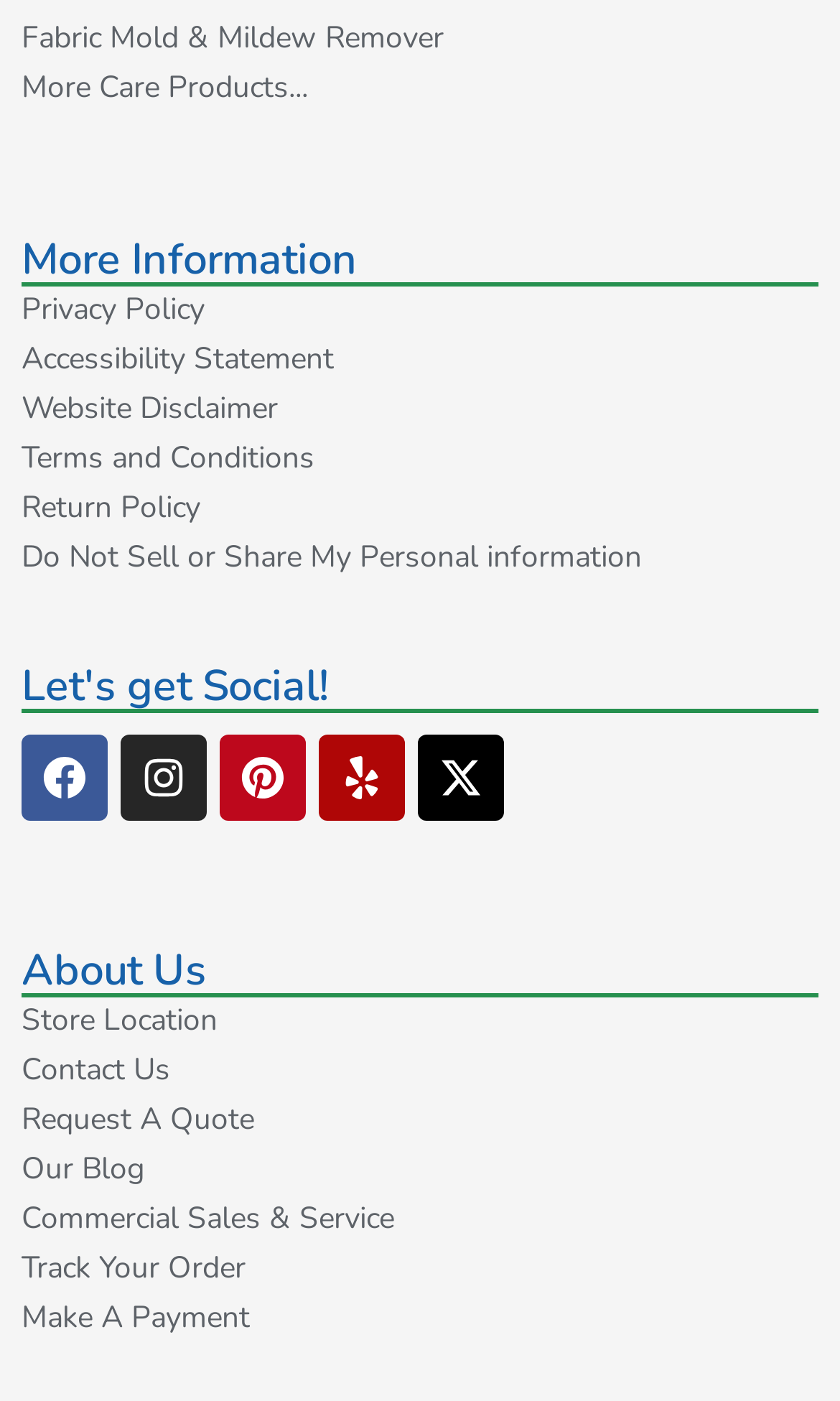Kindly respond to the following question with a single word or a brief phrase: 
What is the last link under the 'About Us' heading?

Make A Payment